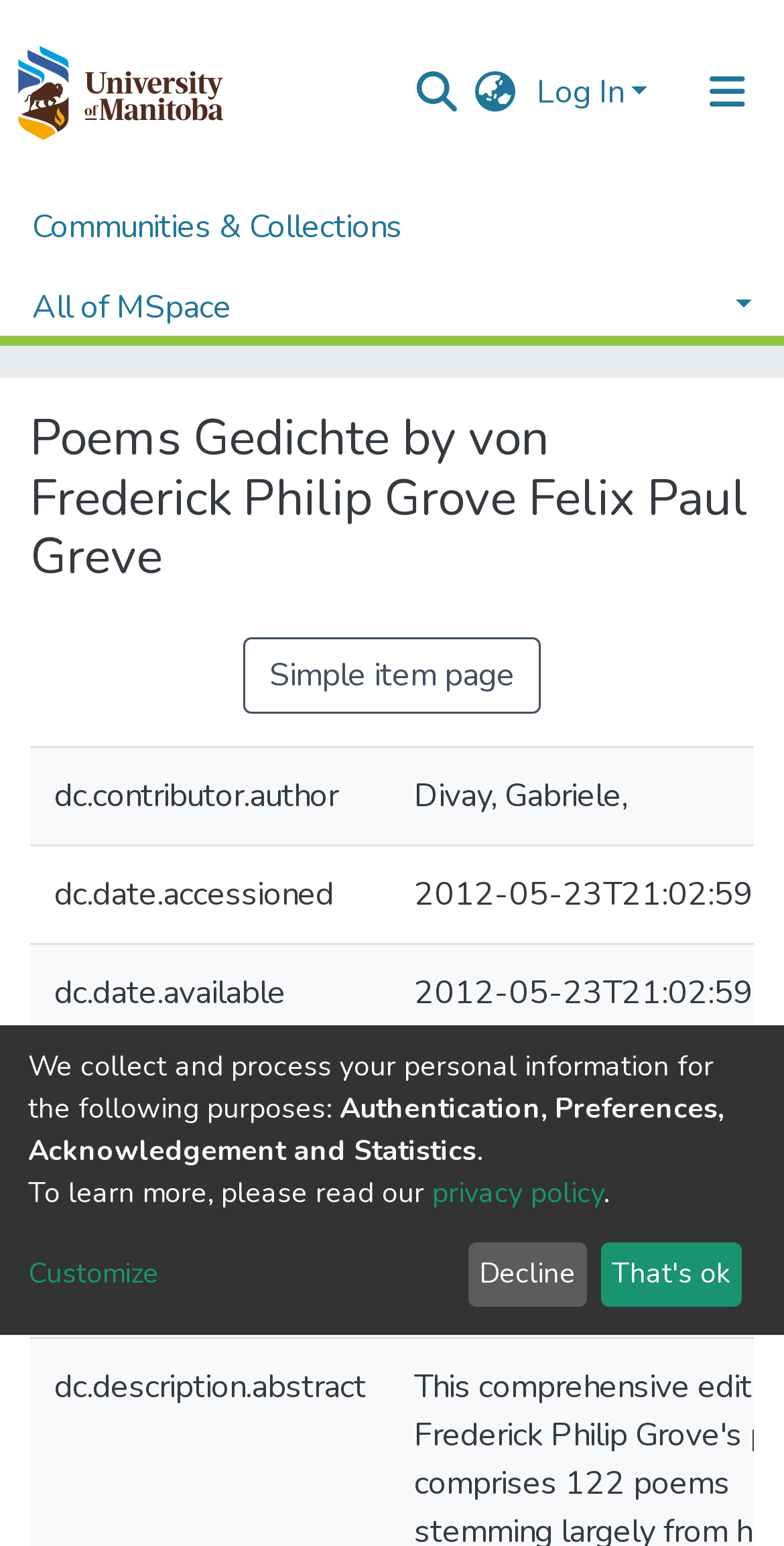Identify the bounding box coordinates necessary to click and complete the given instruction: "Search for a repository".

[0.513, 0.034, 0.59, 0.083]